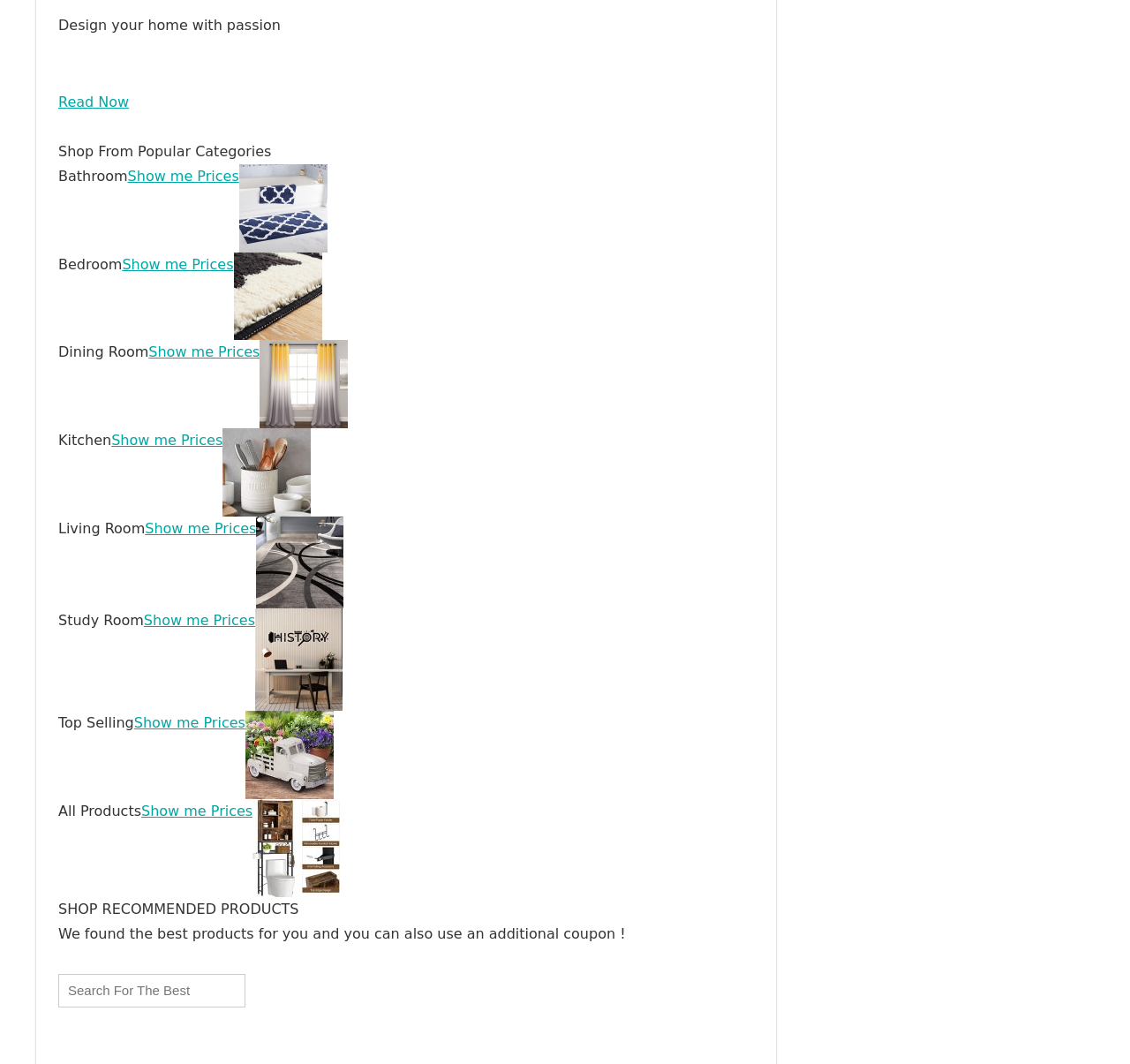Identify the bounding box coordinates of the clickable section necessary to follow the following instruction: "Read now". The coordinates should be presented as four float numbers from 0 to 1, i.e., [left, top, right, bottom].

[0.052, 0.088, 0.114, 0.104]